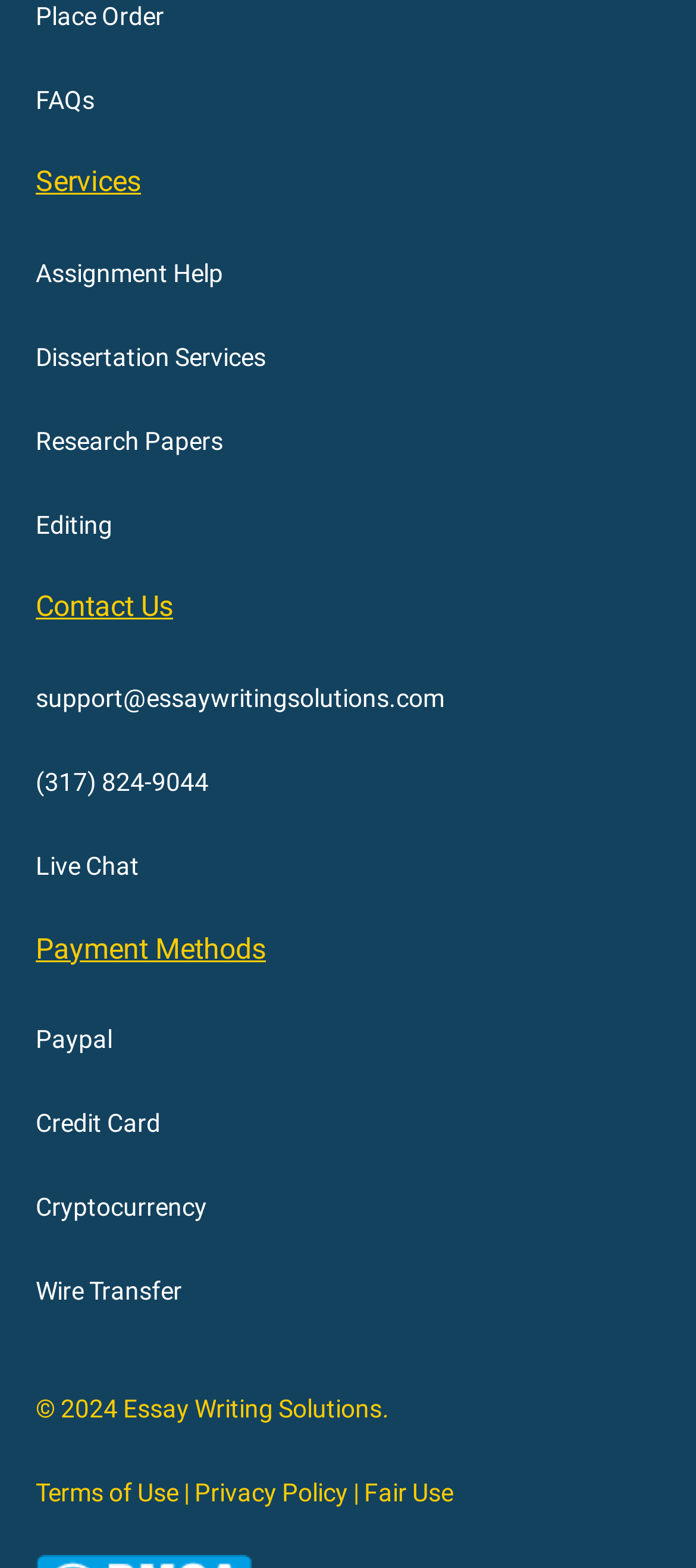Pinpoint the bounding box coordinates of the element that must be clicked to accomplish the following instruction: "Visit the Gallery". The coordinates should be in the format of four float numbers between 0 and 1, i.e., [left, top, right, bottom].

None